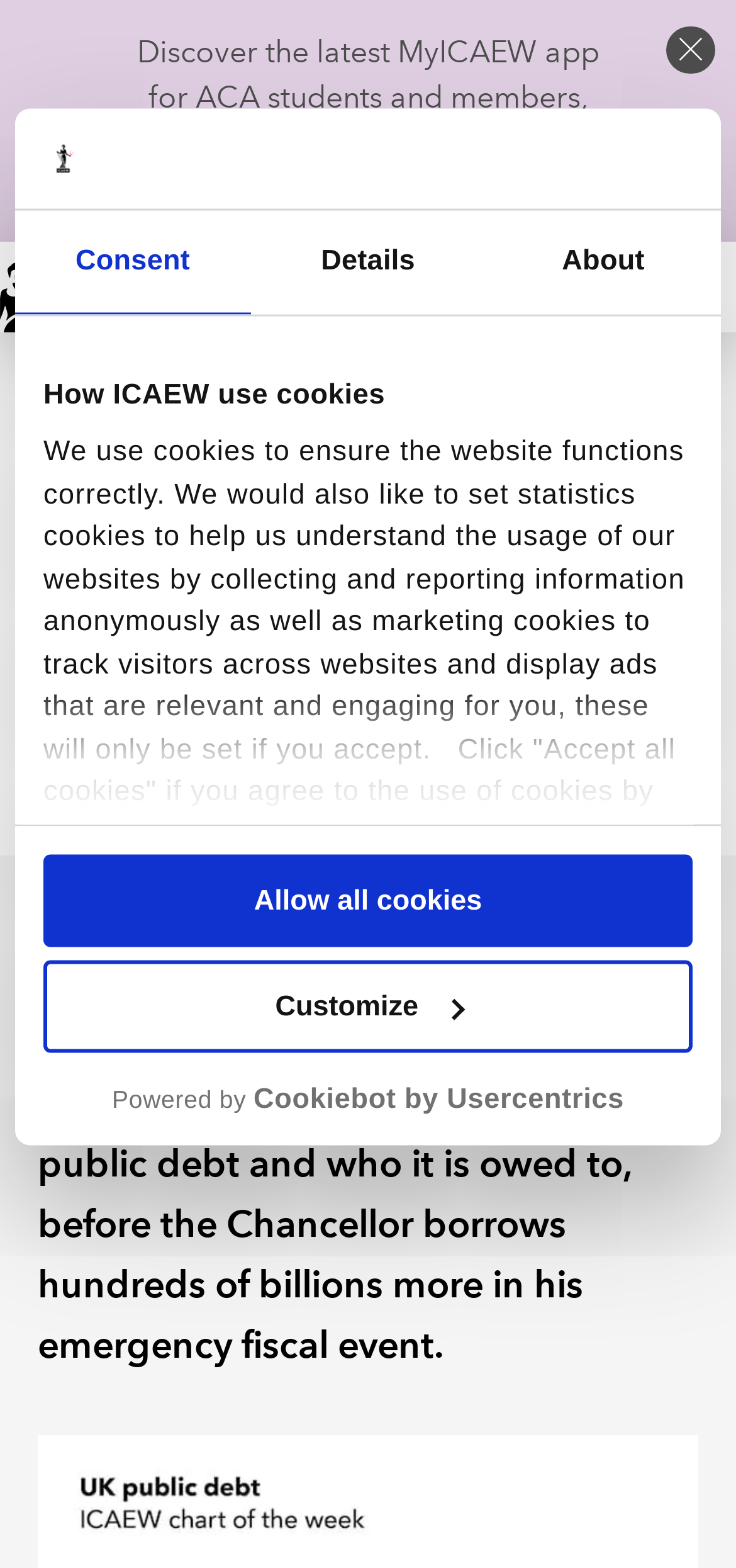Identify the bounding box for the described UI element: "view our cookie policy".

[0.059, 0.576, 0.898, 0.623]